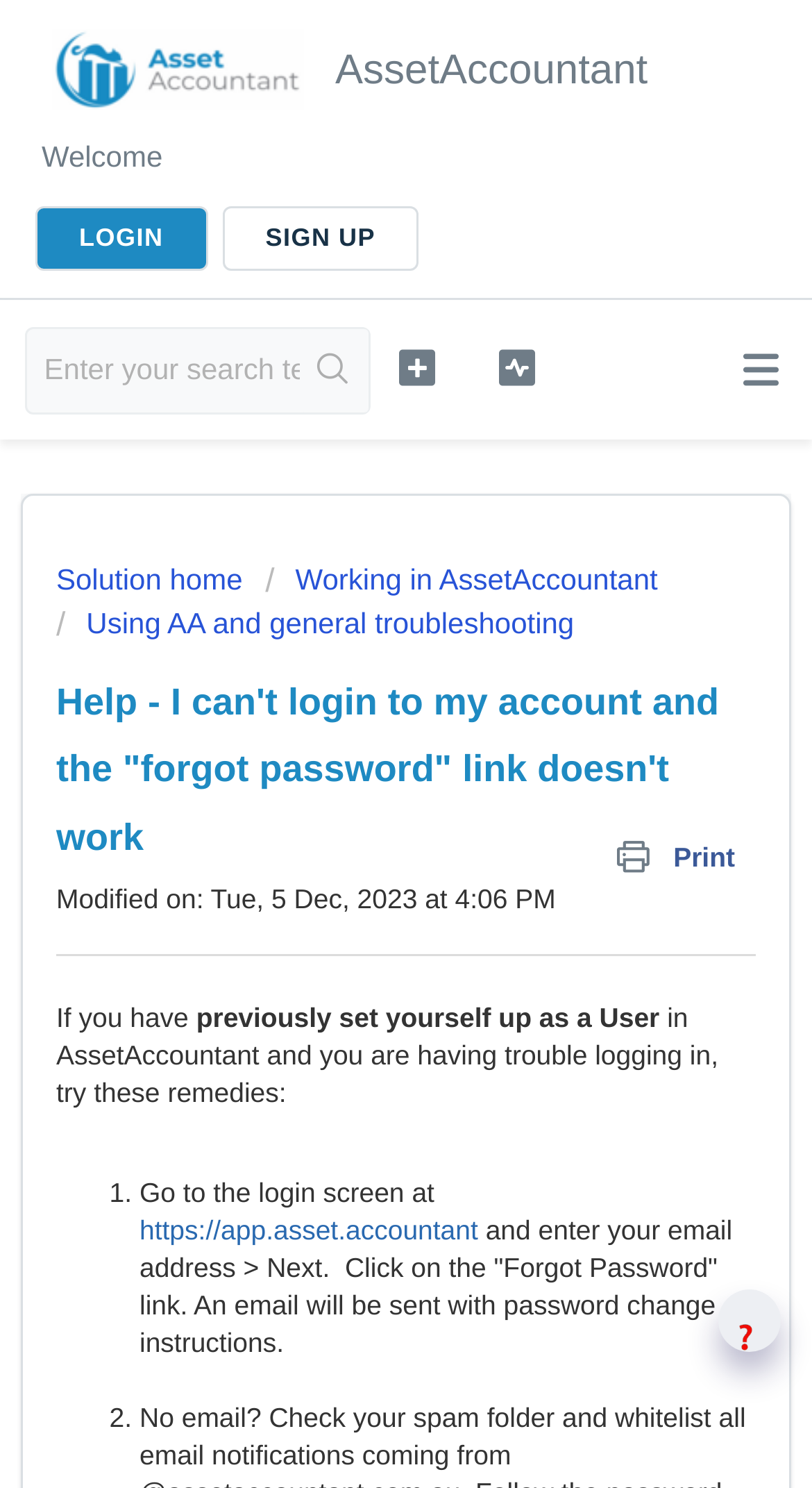Can you provide the bounding box coordinates for the element that should be clicked to implement the instruction: "Click on Back"?

None